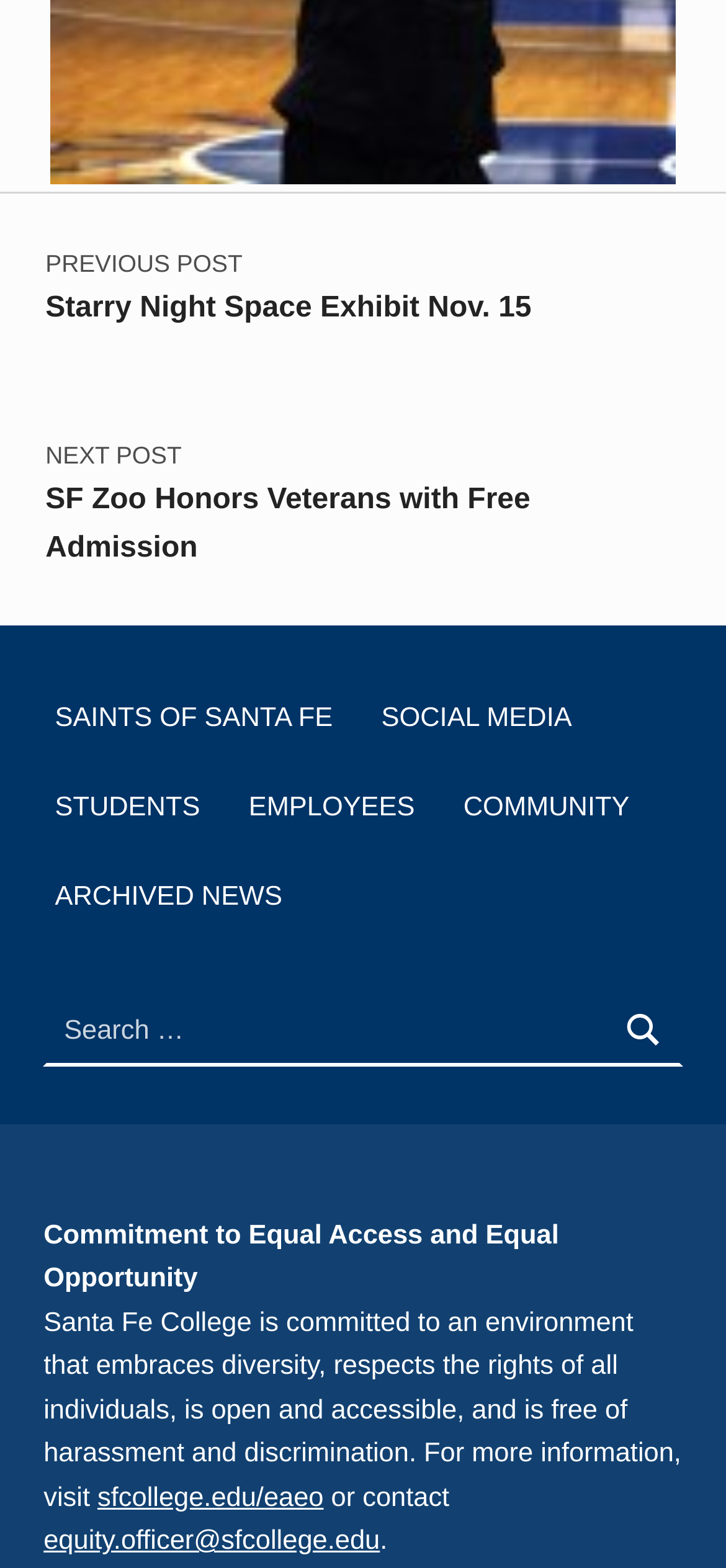Determine the bounding box coordinates for the clickable element required to fulfill the instruction: "check archived news". Provide the coordinates as four float numbers between 0 and 1, i.e., [left, top, right, bottom].

[0.06, 0.549, 0.405, 0.594]